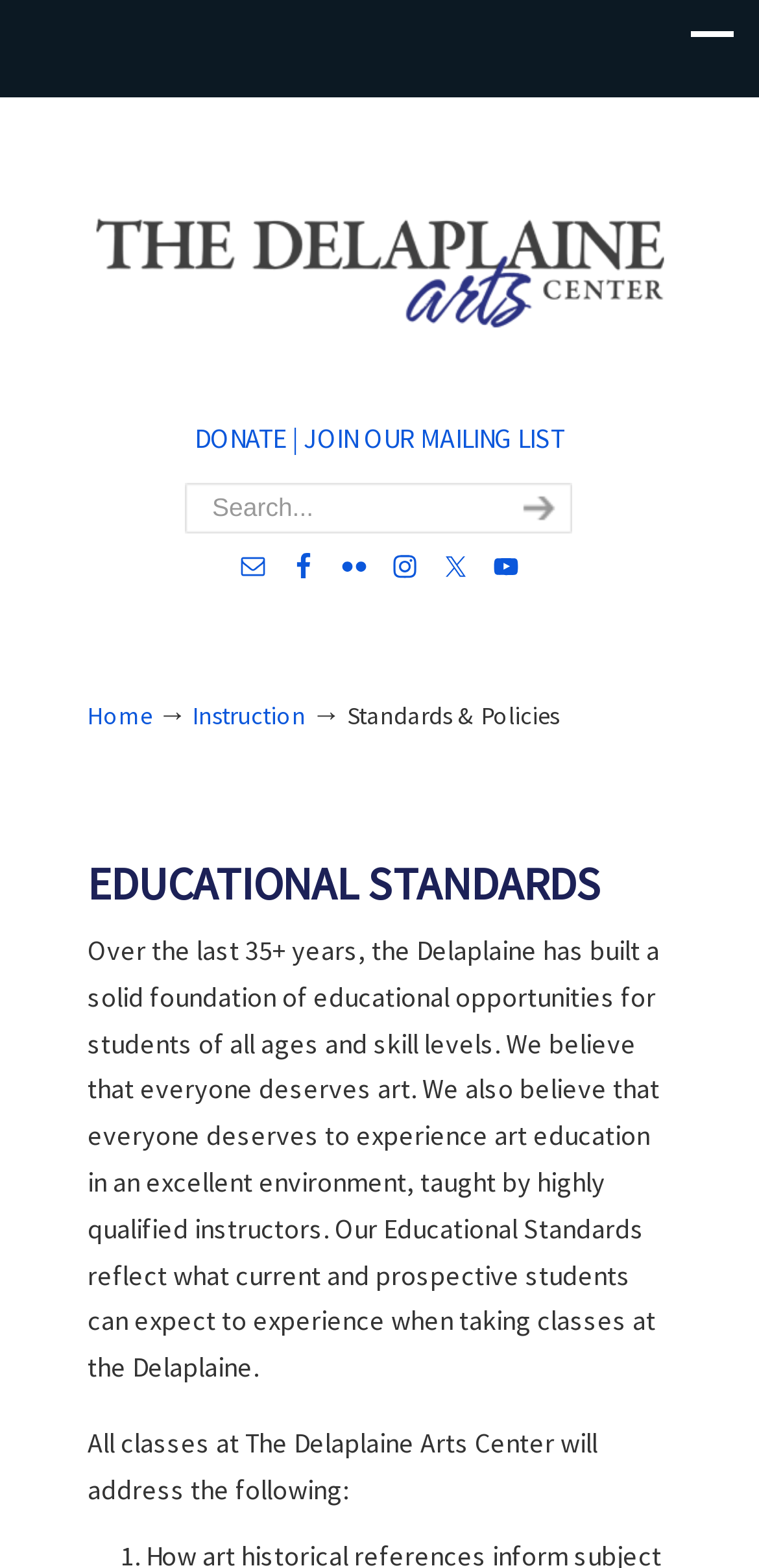Identify the bounding box coordinates for the region to click in order to carry out this instruction: "Join The Delaplaine Arts Center's mailing list". Provide the coordinates using four float numbers between 0 and 1, formatted as [left, top, right, bottom].

[0.4, 0.268, 0.744, 0.291]